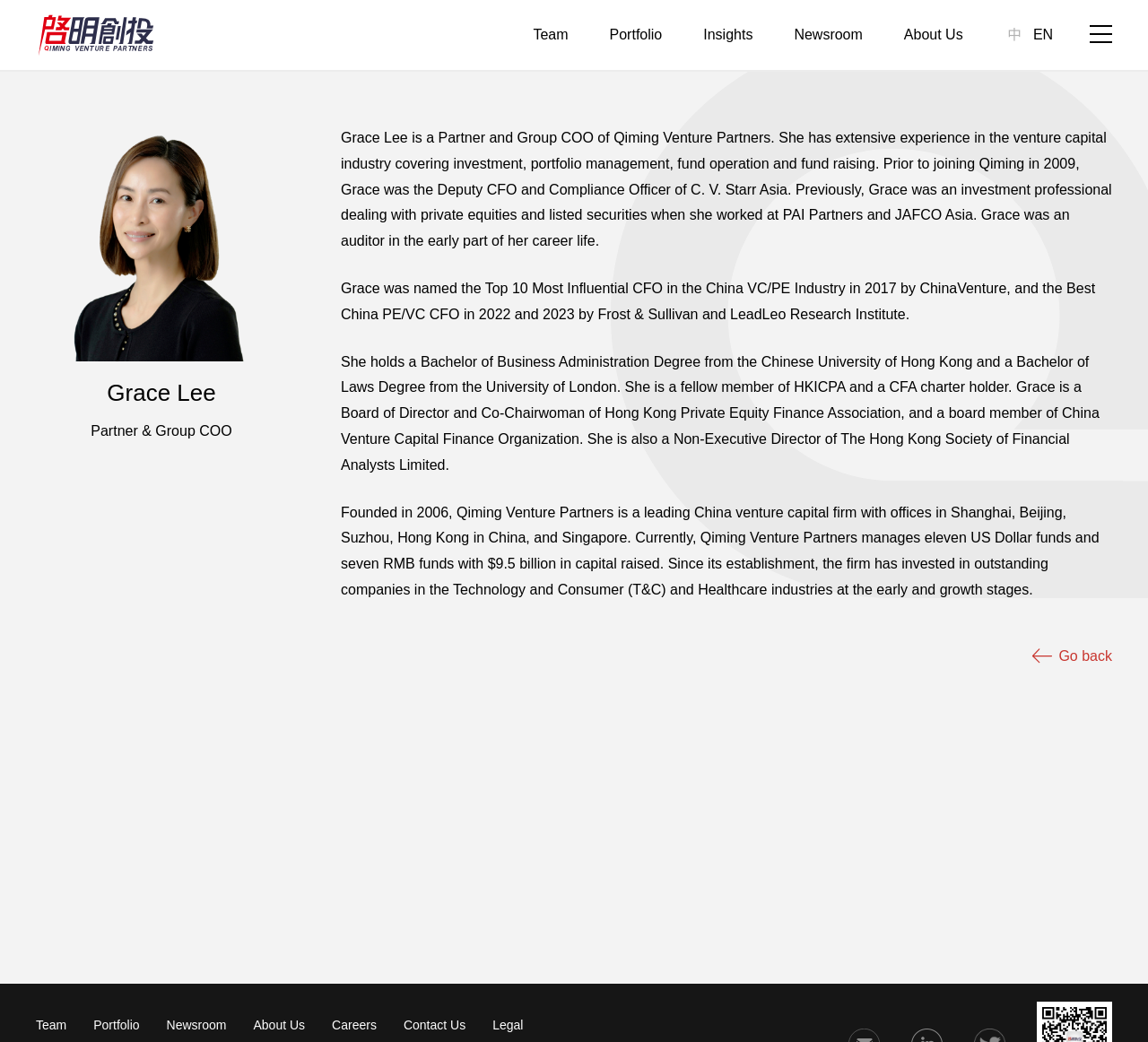What is Grace Lee's position?
Identify the answer in the screenshot and reply with a single word or phrase.

Partner & Group COO